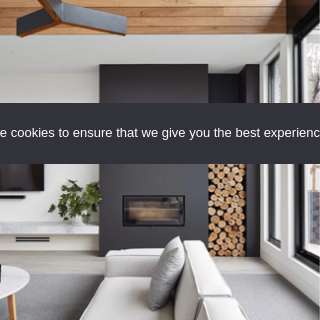Detail all significant aspects of the image you see.

The image showcases a modern, minimalist living room that beautifully incorporates microcement as a design element. The sleek, dark microcement chimney breast serves as a stunning focal point, contrasting with the warm wooden ceiling and the bright, airy atmosphere created by large windows. A cozy, light-colored sofa invites relaxation, while the neatly stacked logs beside the fireplace add a touch of natural texture and warmth to the space. This design exemplifies the versatility of microcement, seamlessly blending contemporary aesthetics with functional elements suitable for both residential and commercial applications.